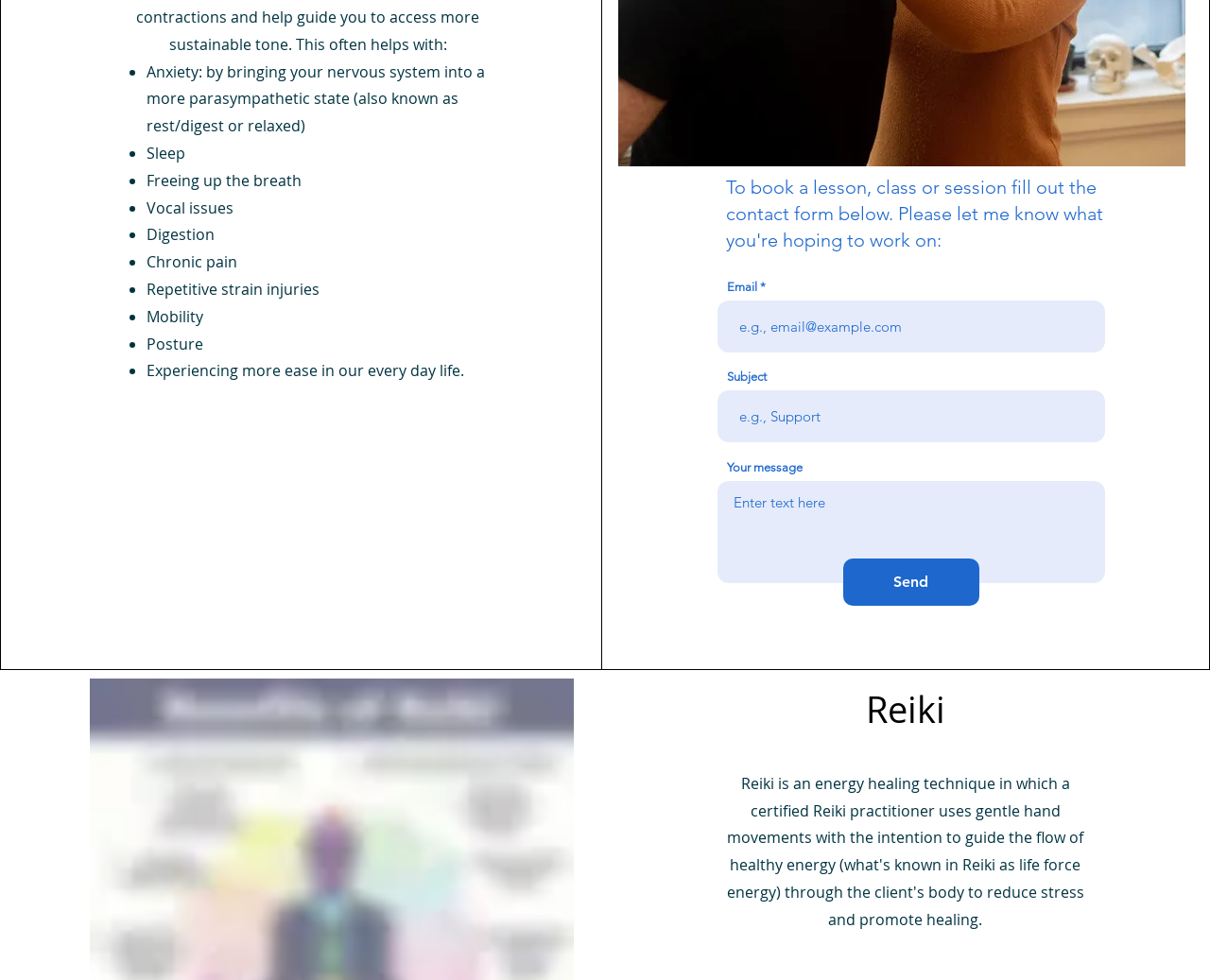Based on the element description, predict the bounding box coordinates (top-left x, top-left y, bottom-right x, bottom-right y) for the UI element in the screenshot: Send

[0.697, 0.57, 0.809, 0.618]